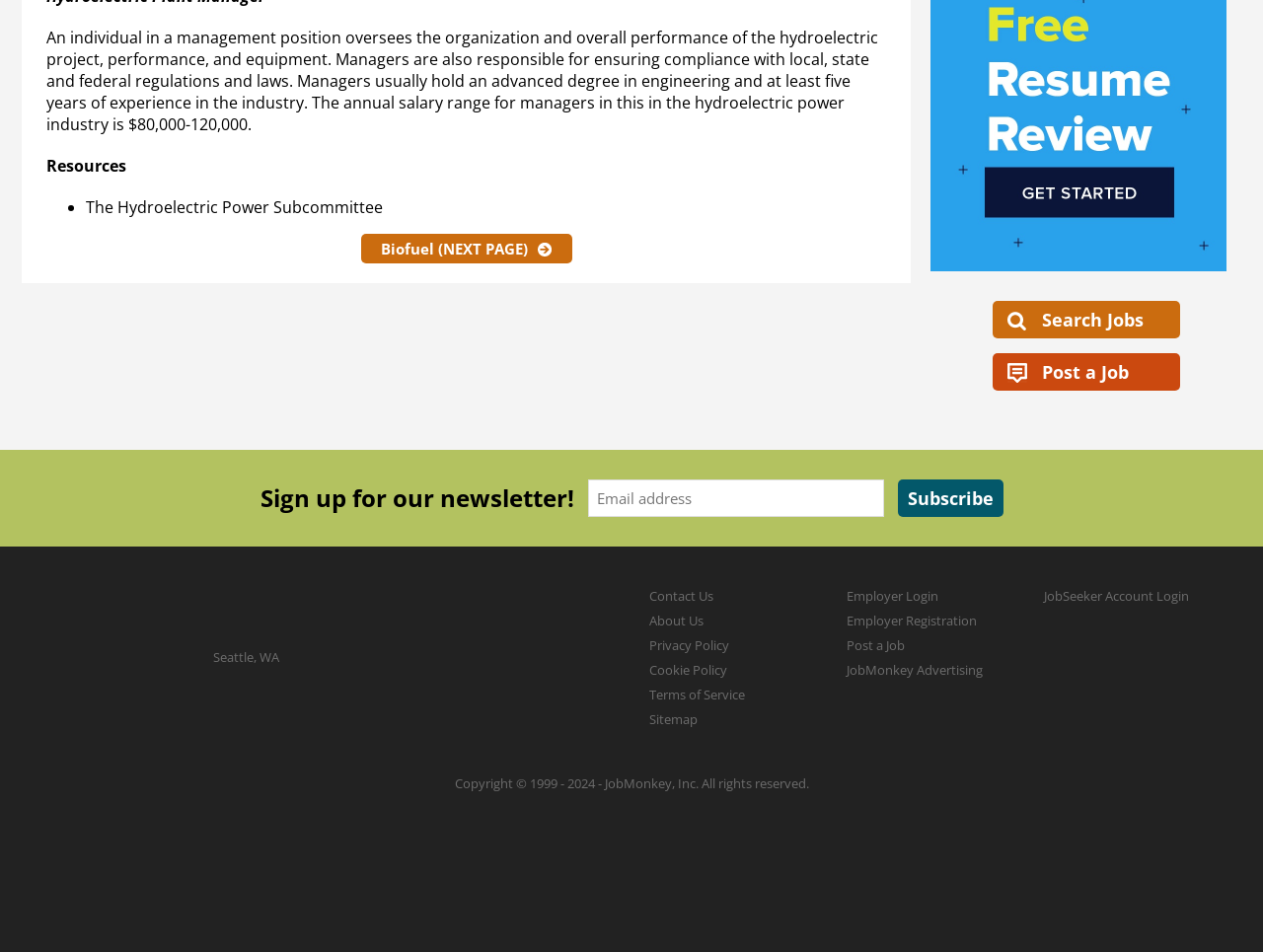Please find the bounding box coordinates of the element that needs to be clicked to perform the following instruction: "Fill in the inquiry form". The bounding box coordinates should be four float numbers between 0 and 1, represented as [left, top, right, bottom].

None